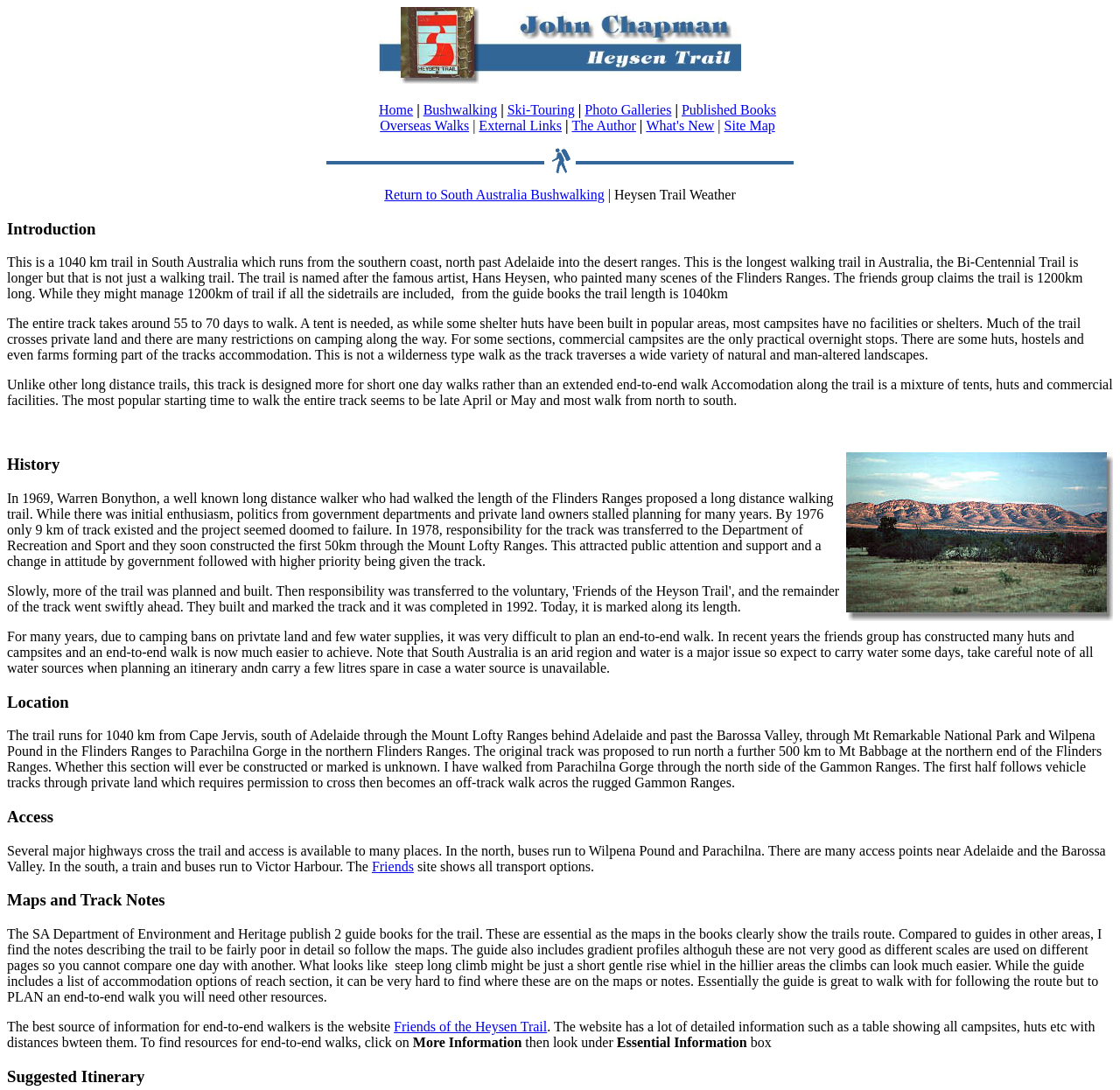What is the name of the artist after whom the trail is named?
Provide a fully detailed and comprehensive answer to the question.

The webpage mentions that 'The trail is named after the famous artist, Hans Heysen, who painted many scenes of the Flinders Ranges.' This information is provided in the introduction section, which gives an overview of the Heysen Trail.